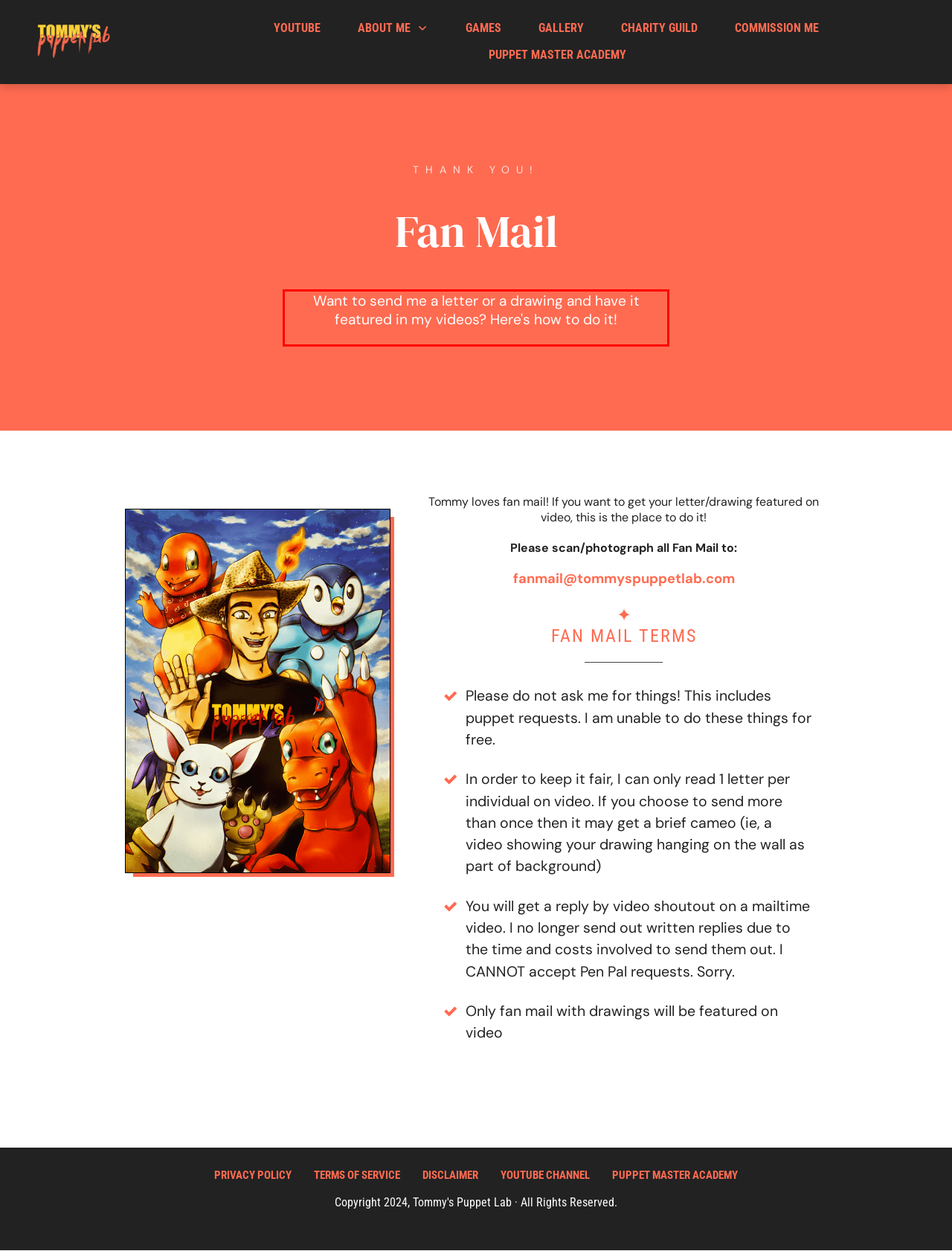You are provided with a screenshot of a webpage that includes a UI element enclosed in a red rectangle. Extract the text content inside this red rectangle.

Want to send me a letter or a drawing and have it featured in my videos? Here's how to do it!